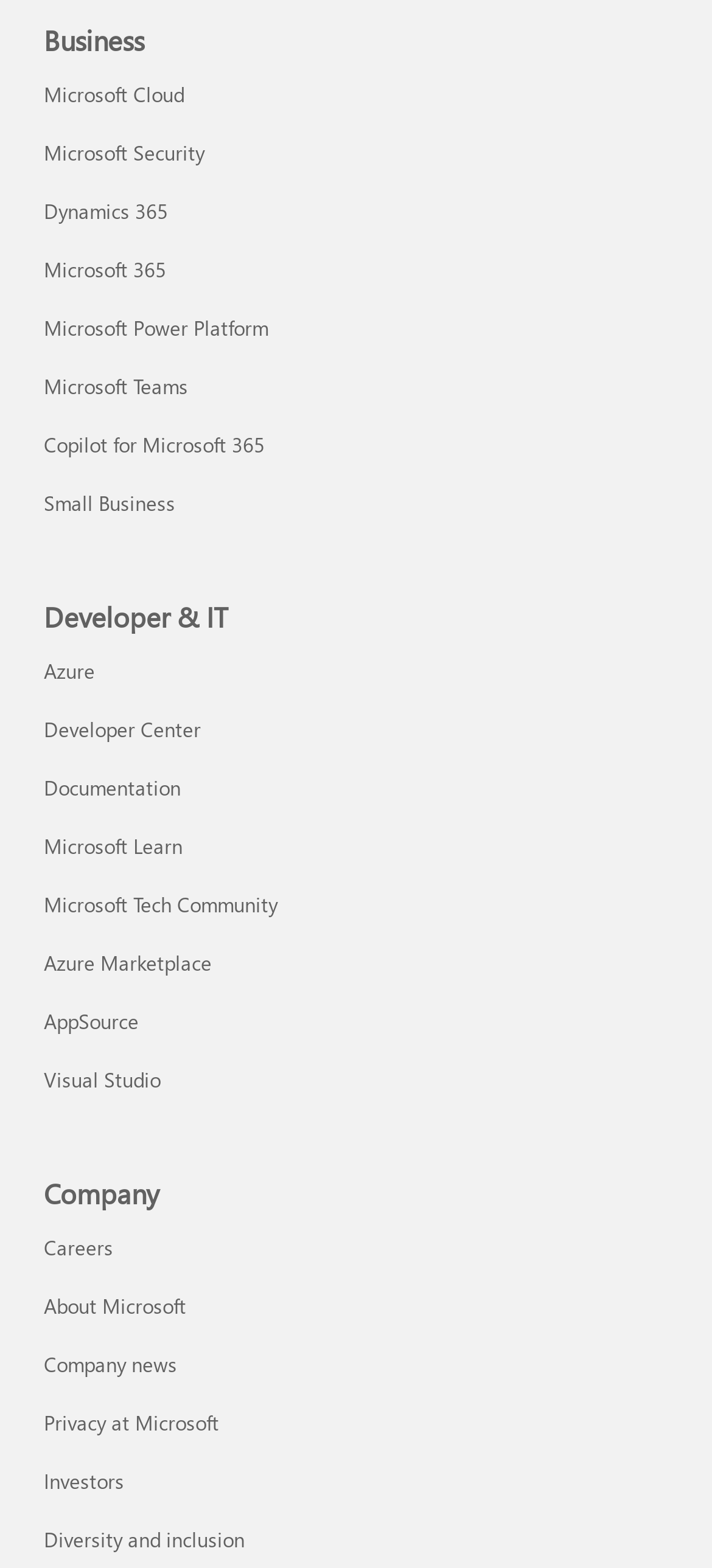How many links are there on this webpage?
Please use the image to provide a one-word or short phrase answer.

792